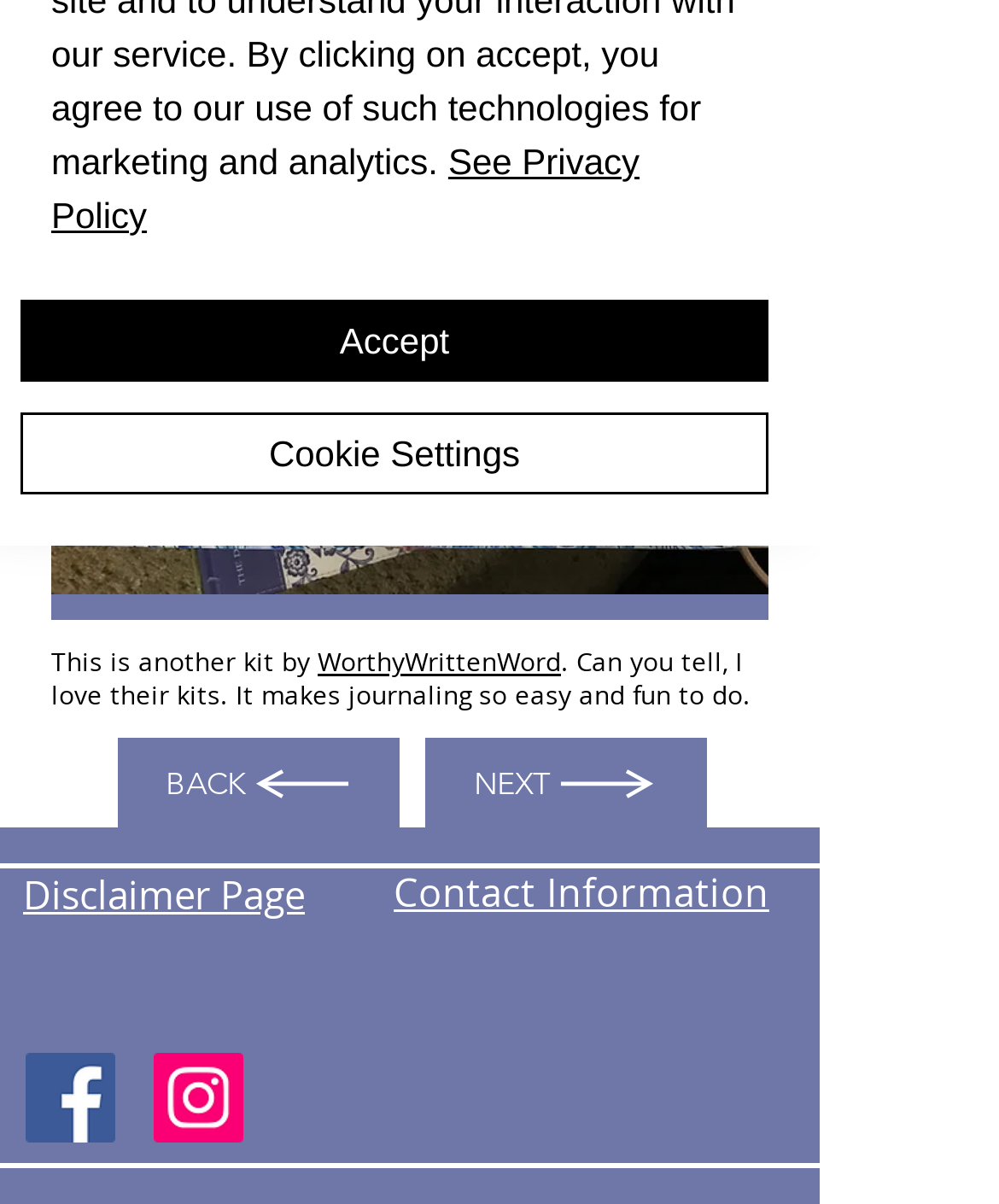Determine the bounding box coordinates for the HTML element described here: "Contact Information".

[0.394, 0.72, 0.77, 0.762]